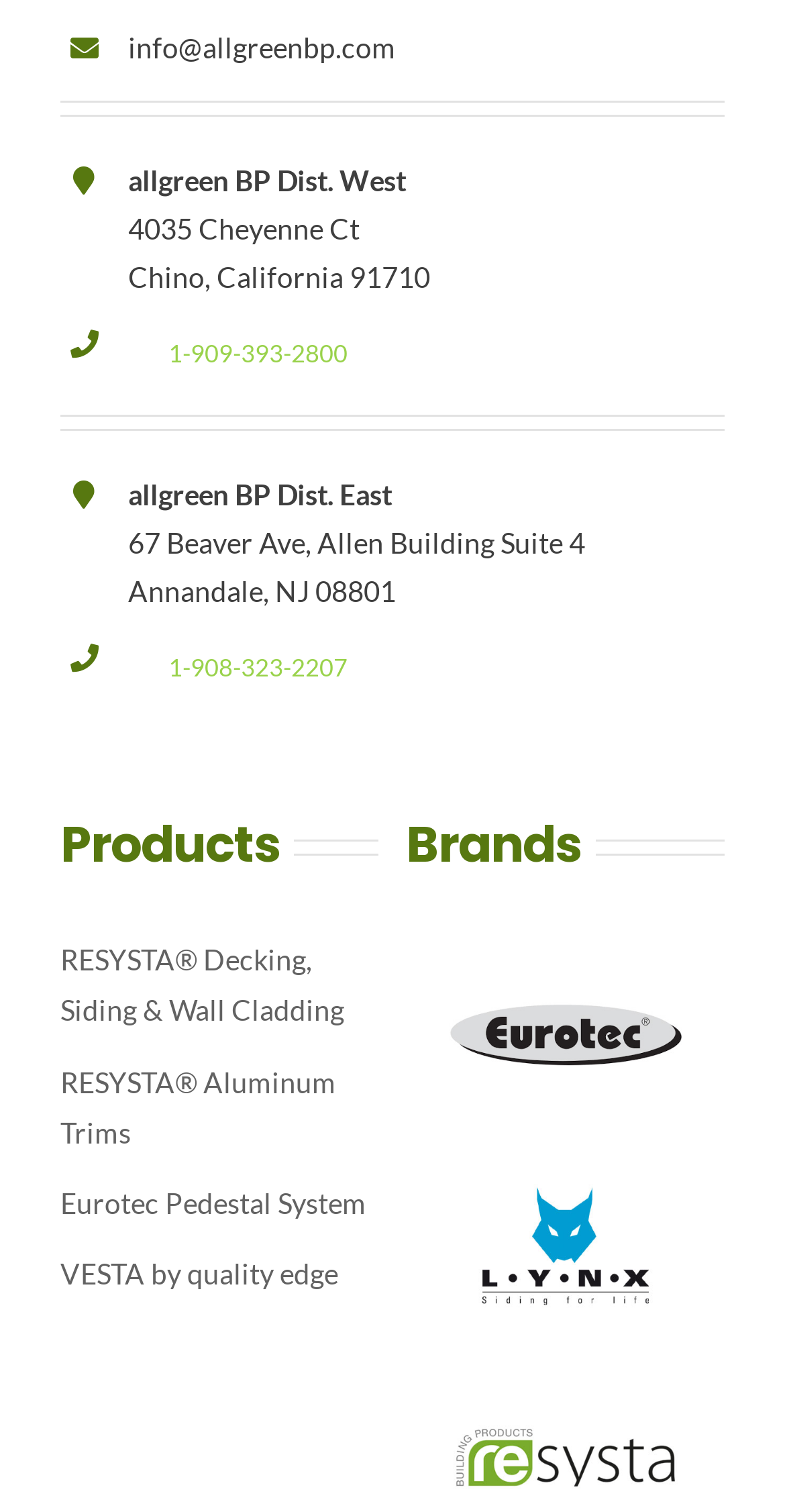What is the email address of Allgreen BP?
Examine the image and give a concise answer in one word or a short phrase.

info@allgreenbp.com